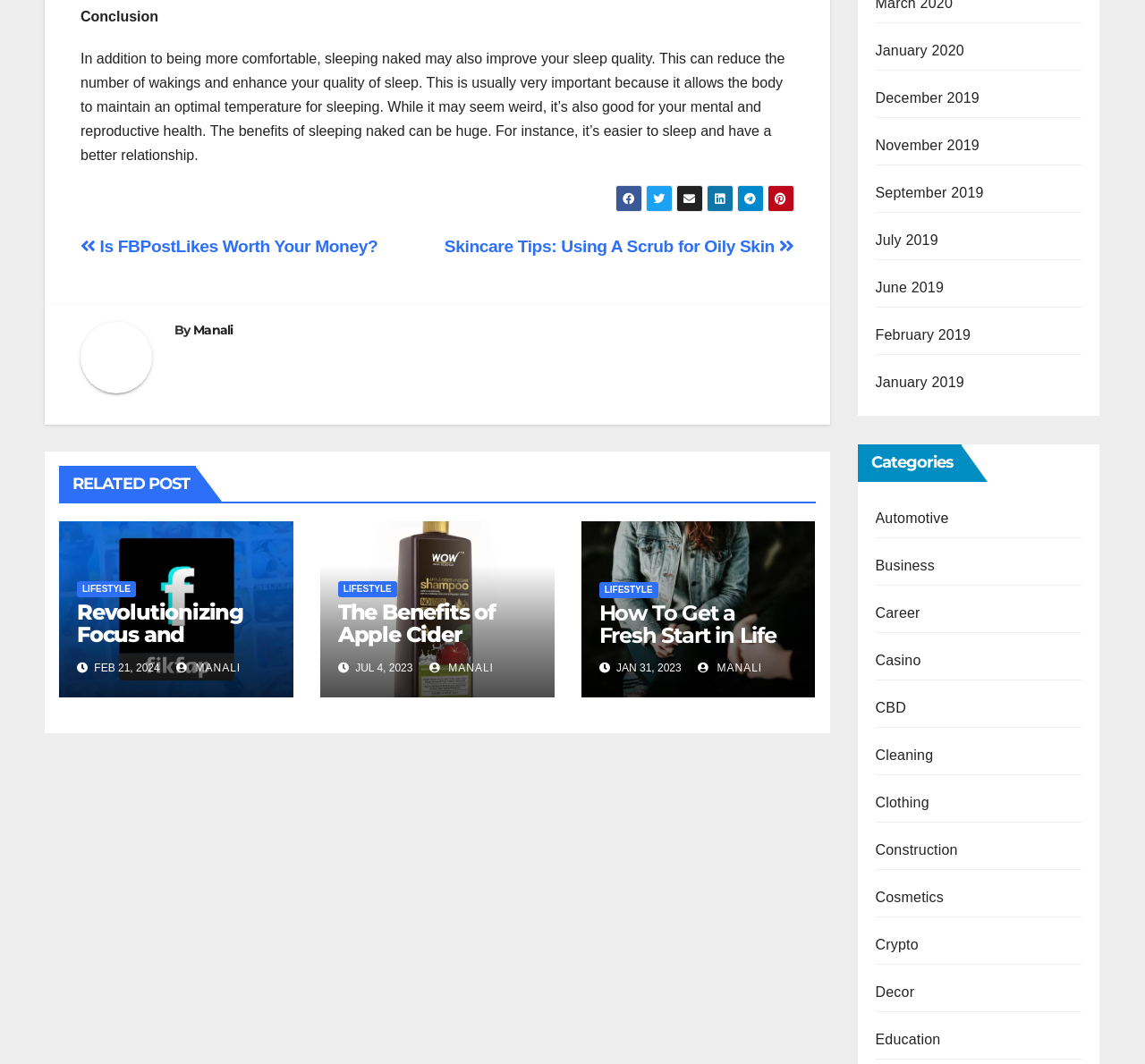Pinpoint the bounding box coordinates of the clickable area needed to execute the instruction: "Browse the 'LIFESTYLE' category". The coordinates should be specified as four float numbers between 0 and 1, i.e., [left, top, right, bottom].

[0.067, 0.546, 0.119, 0.561]